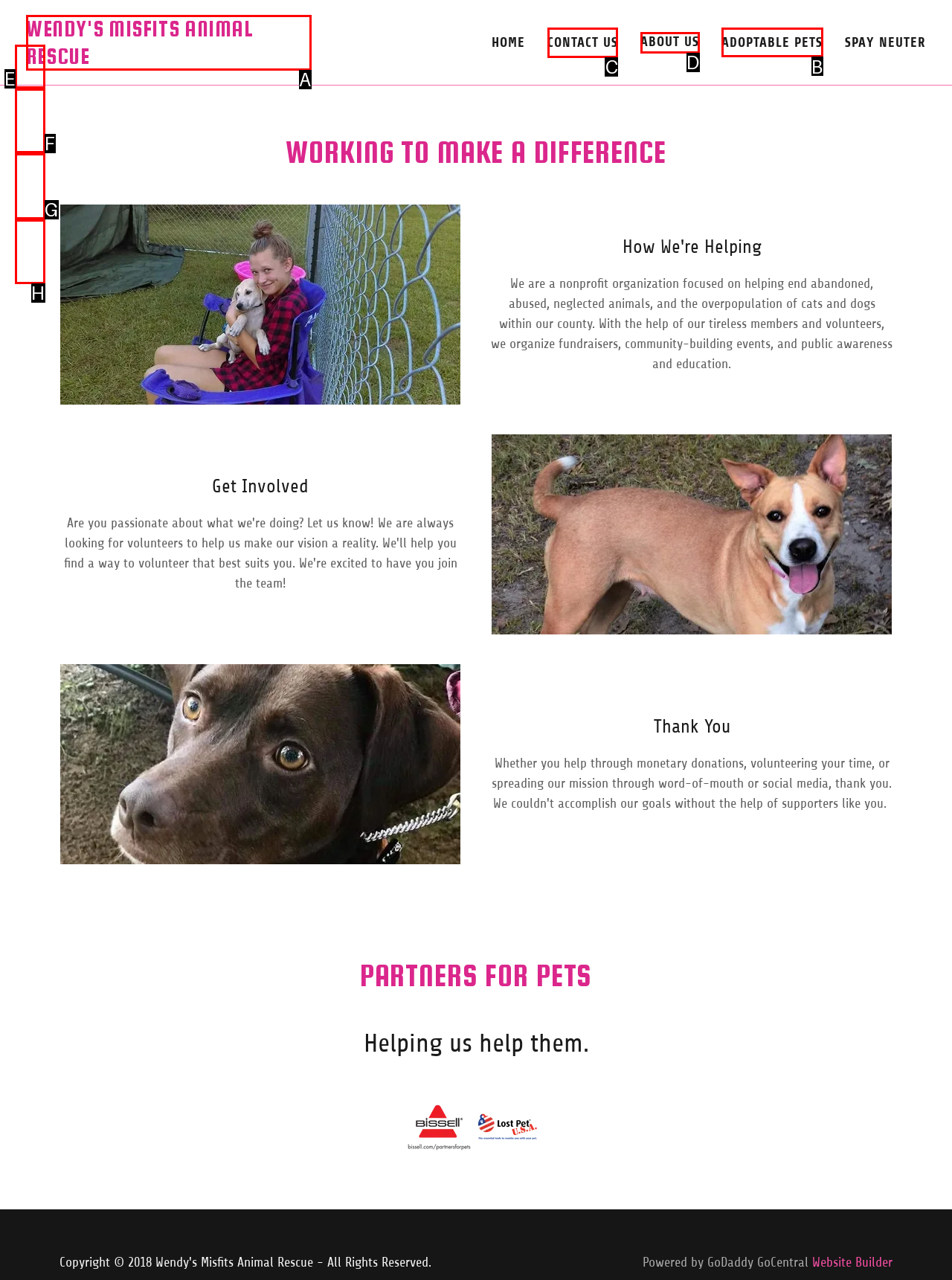Select the appropriate letter to fulfill the given instruction: Visit the 'CONTACT US' page
Provide the letter of the correct option directly.

C